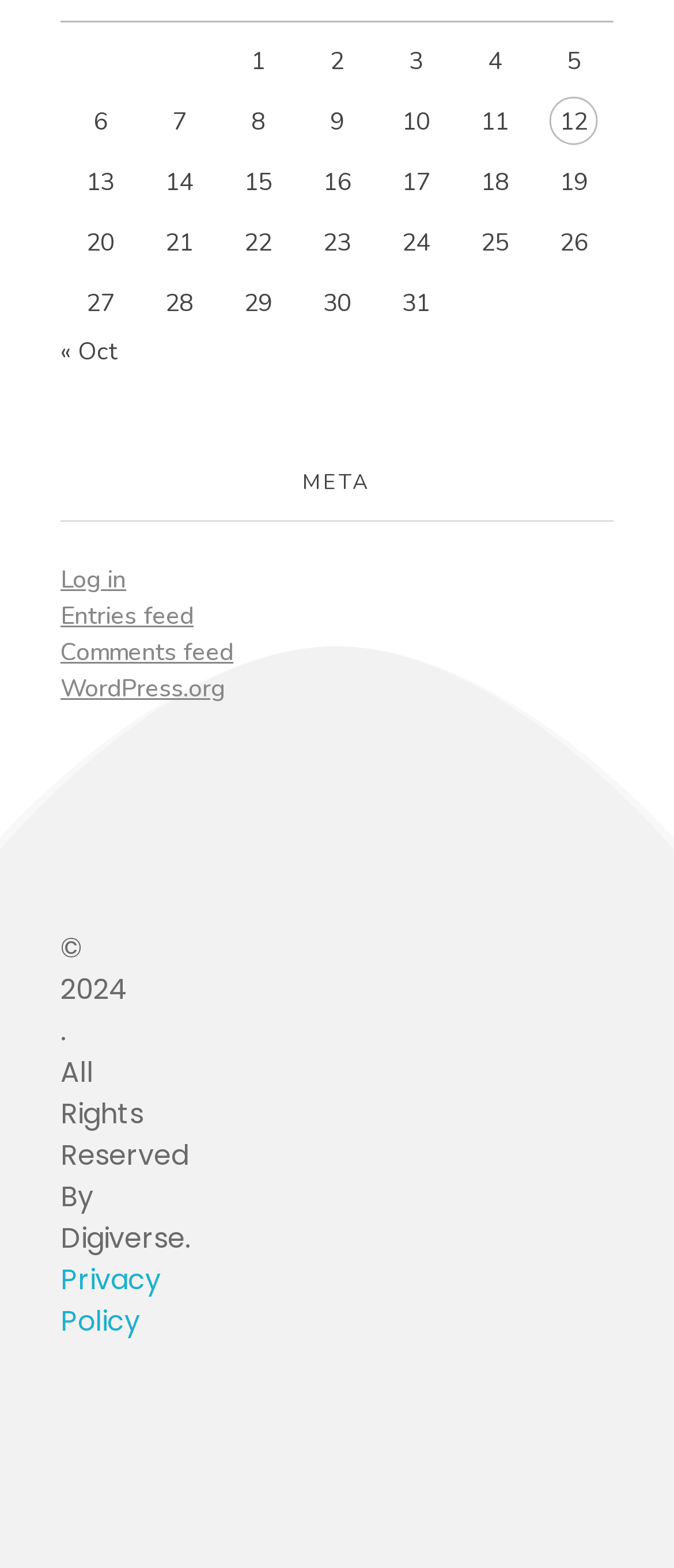How many grid cells are there in the first row?
Please respond to the question with as much detail as possible.

I counted the number of grid cells in the first row, which are labeled from 1 to 5, so there are 5 grid cells in the first row.